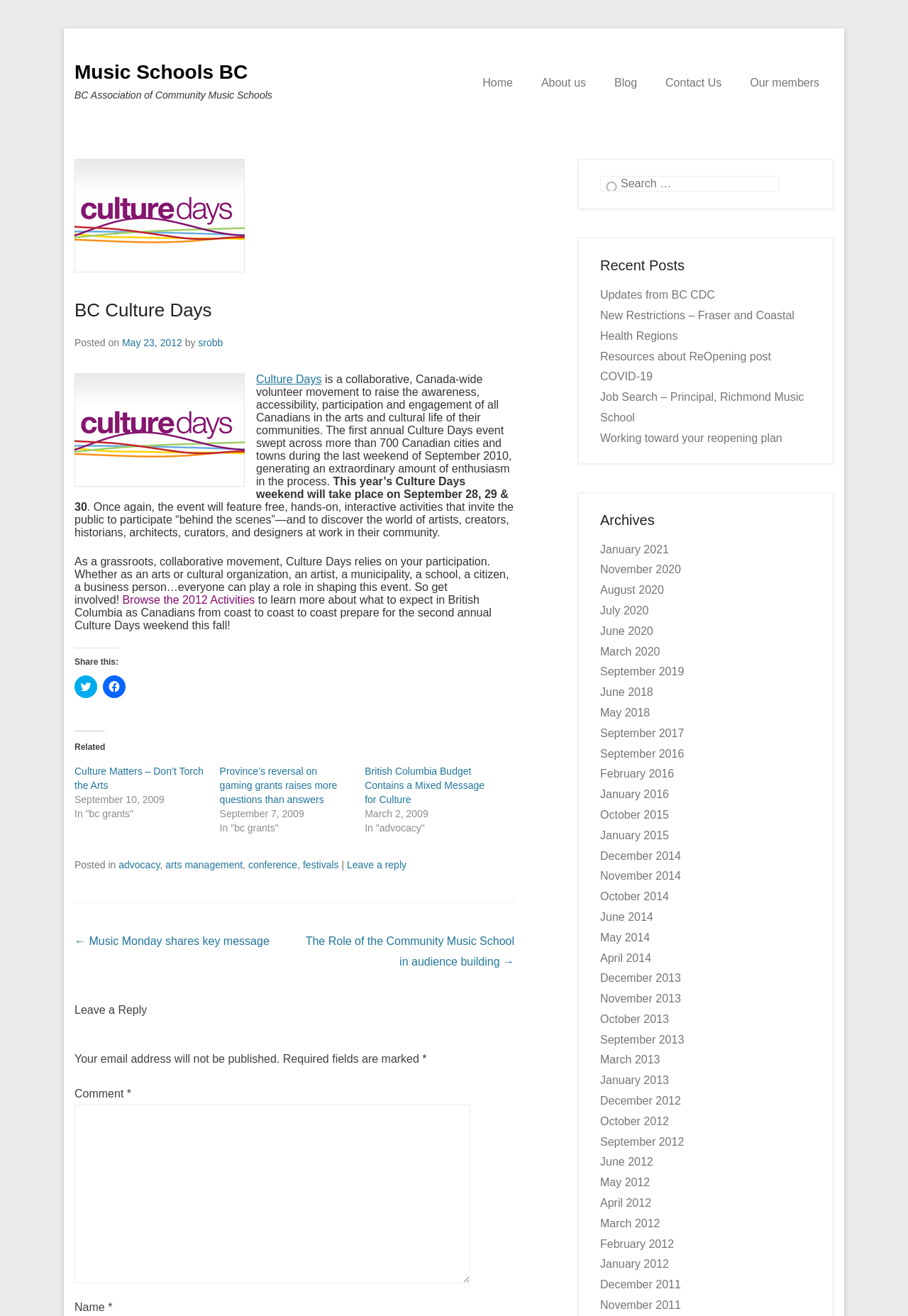Locate the bounding box of the UI element with the following description: "parent_node: Comment * name="comment"".

[0.082, 0.839, 0.518, 0.975]